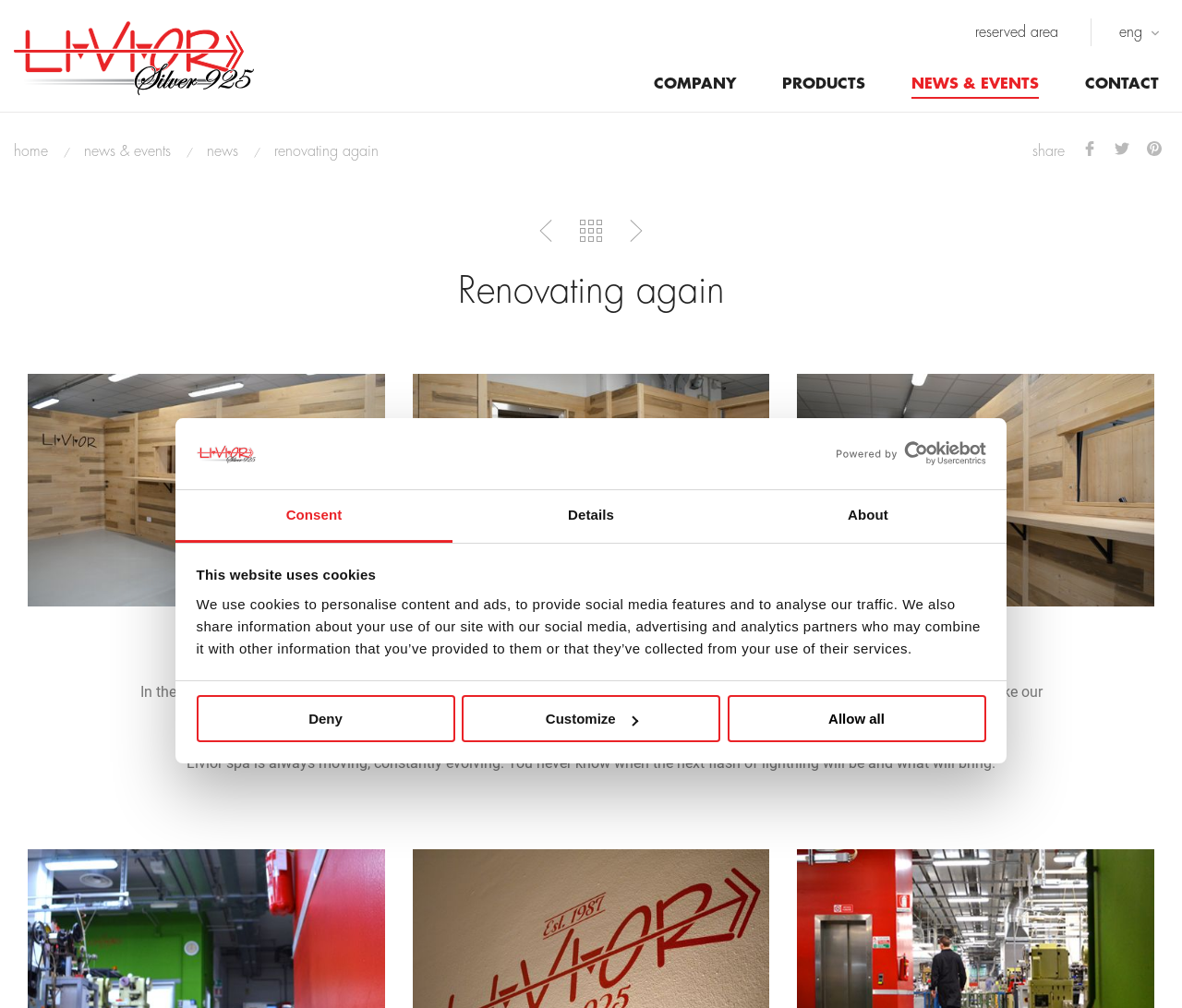Please find the bounding box coordinates of the section that needs to be clicked to achieve this instruction: "Click the Enquiry button".

None